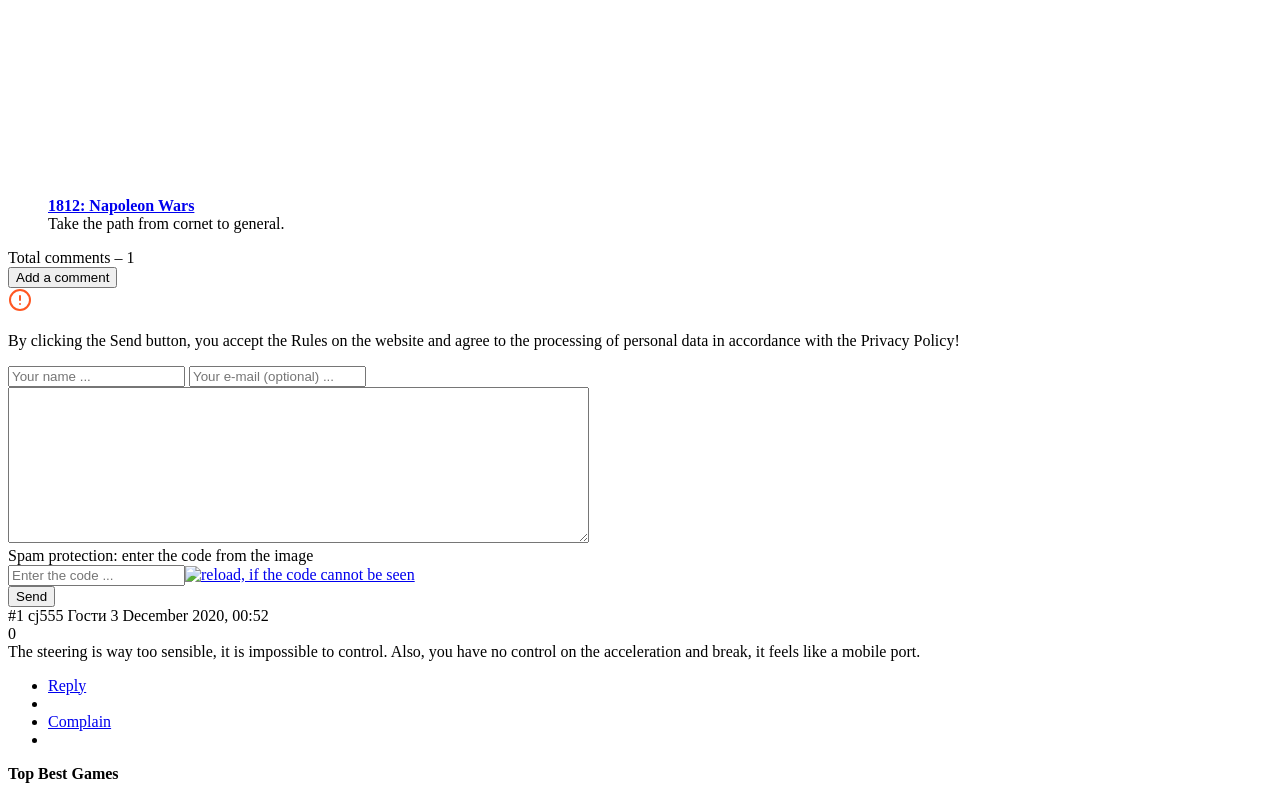Please find the bounding box coordinates of the element that you should click to achieve the following instruction: "Click the 'Reply' link". The coordinates should be presented as four float numbers between 0 and 1: [left, top, right, bottom].

[0.038, 0.858, 0.067, 0.879]